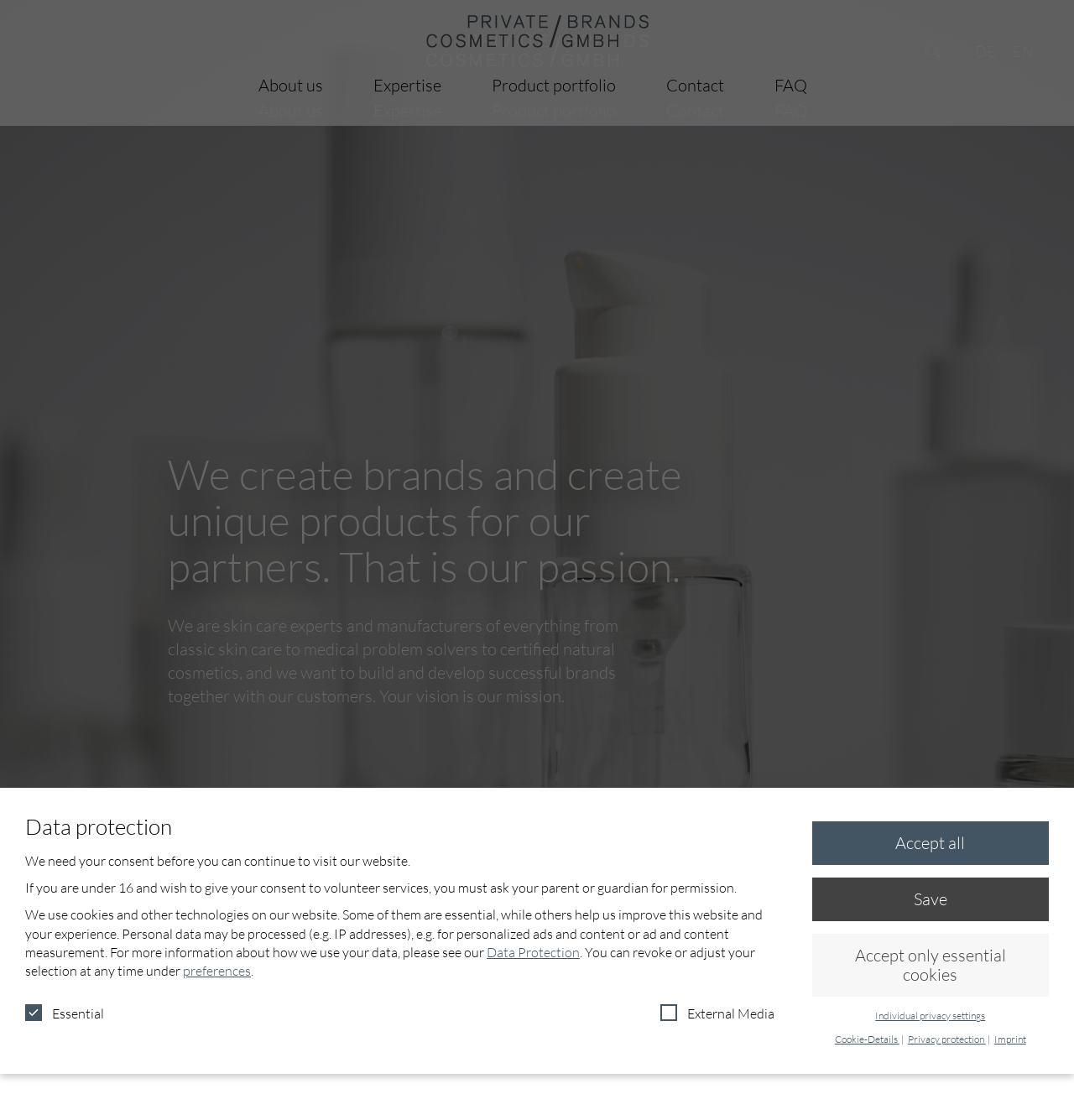Could you provide the bounding box coordinates for the portion of the screen to click to complete this instruction: "Go to the About us page"?

[0.221, 0.09, 0.32, 0.112]